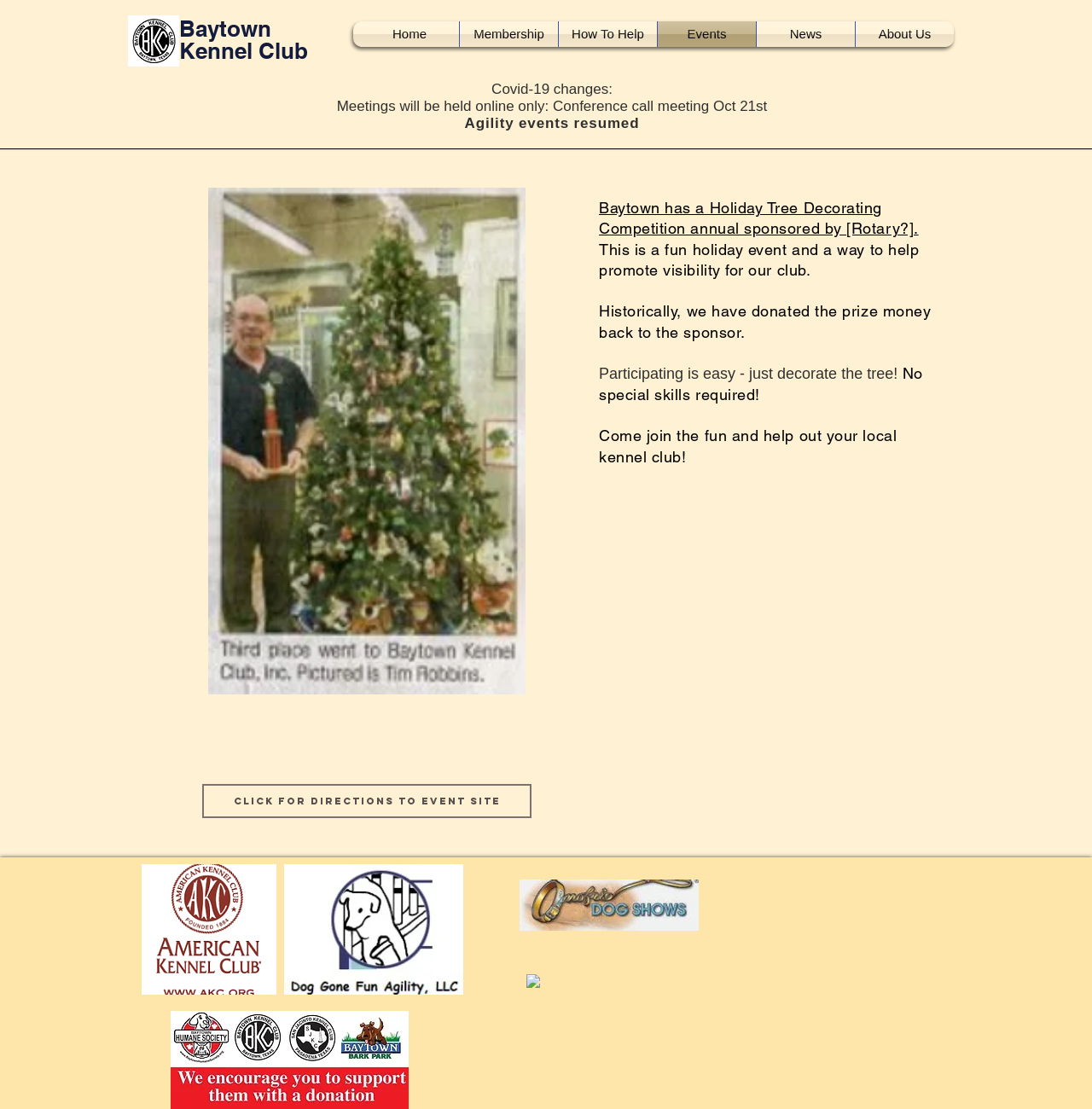Find the bounding box of the web element that fits this description: "How To Help".

[0.512, 0.019, 0.602, 0.042]